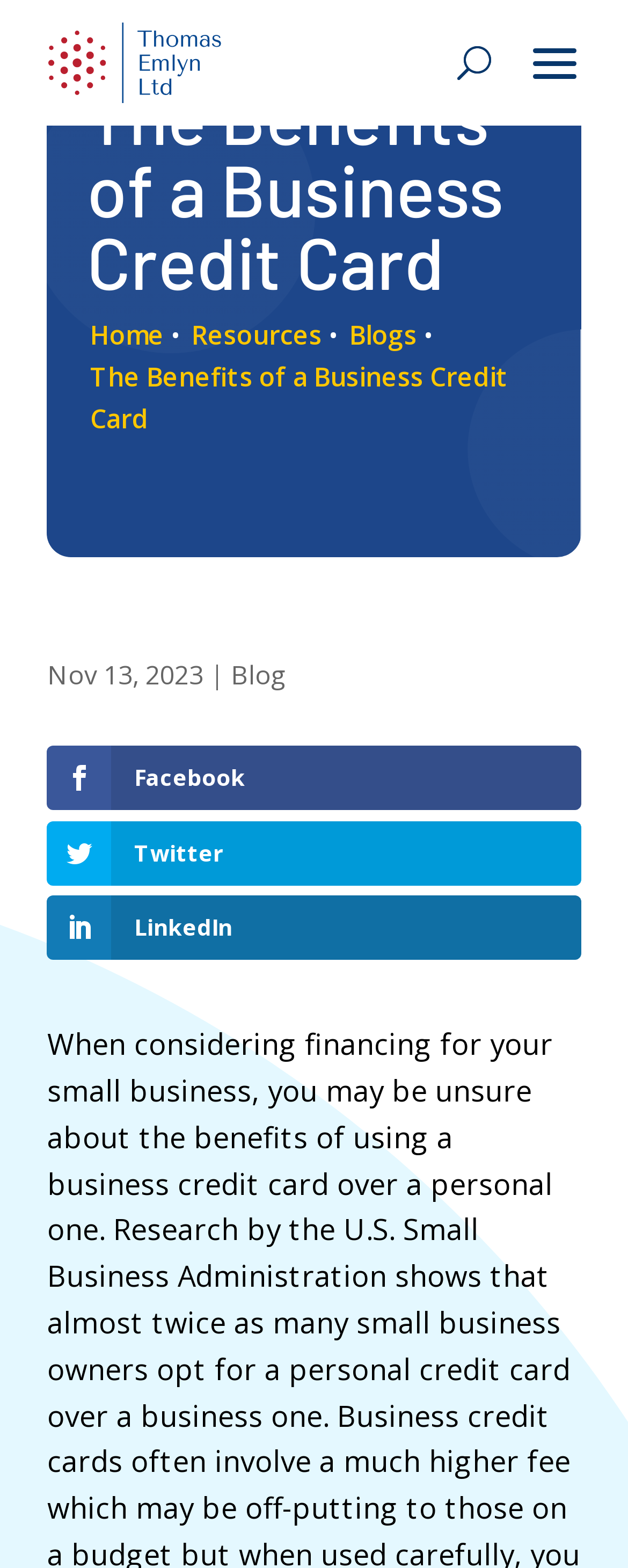What is the category of the blog post?
Respond to the question with a well-detailed and thorough answer.

I determined the category of the blog post by looking at the link element with the text 'Blog' which is located next to the date of the blog post, indicating that it is the category of the blog post.